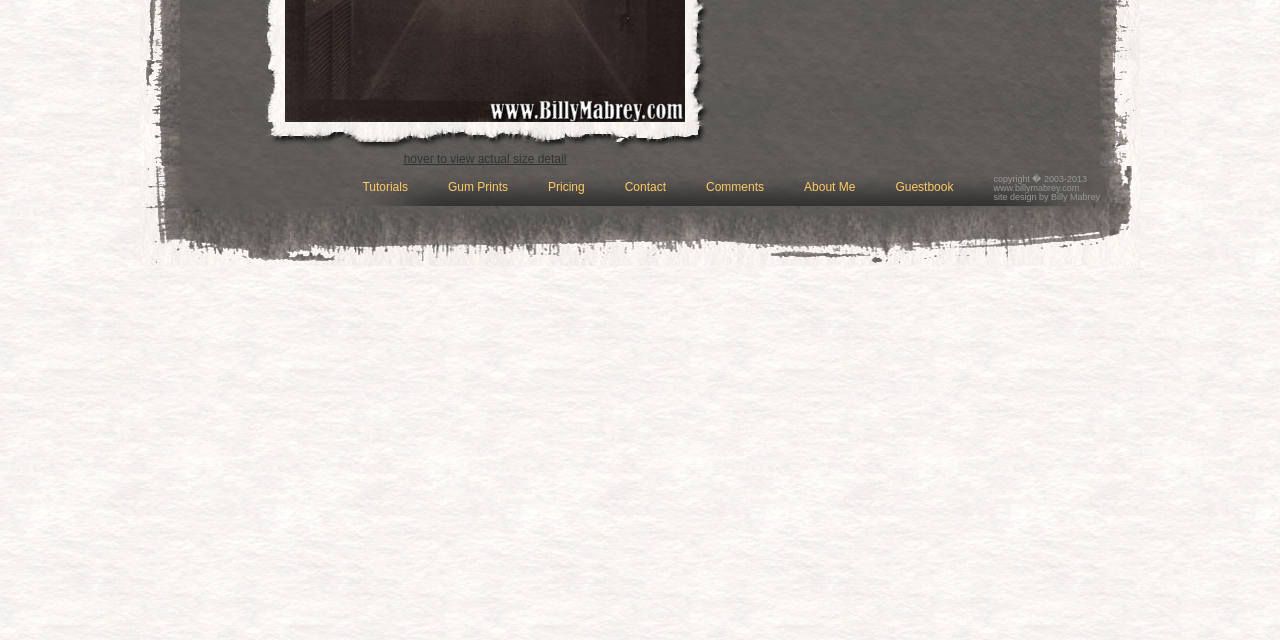Can you find the bounding box coordinates for the UI element given this description: "Gum Prints"? Provide the coordinates as four float numbers between 0 and 1: [left, top, right, bottom].

[0.35, 0.281, 0.397, 0.303]